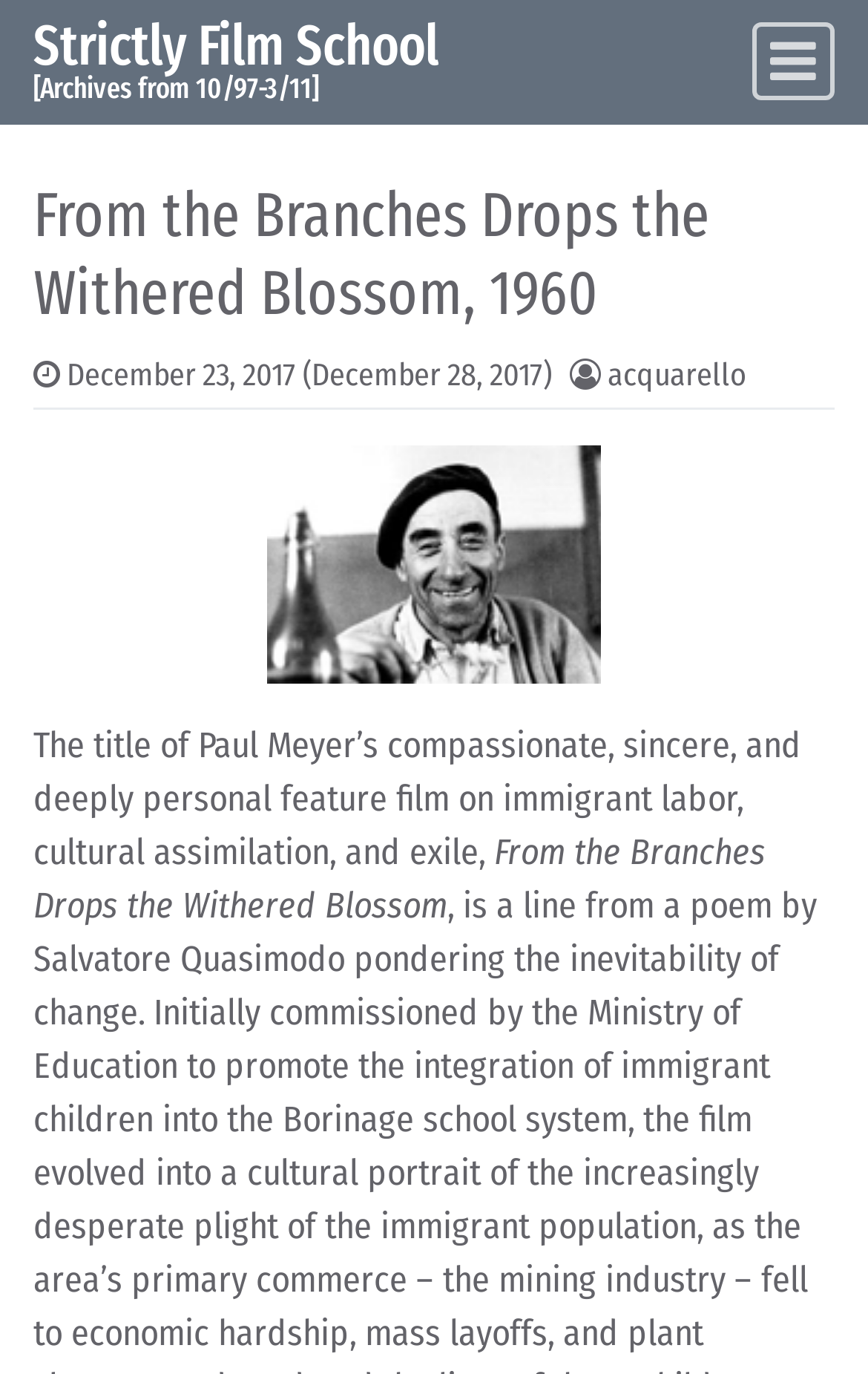Locate the bounding box of the user interface element based on this description: "Skip to content".

[0.036, 0.023, 0.103, 0.052]